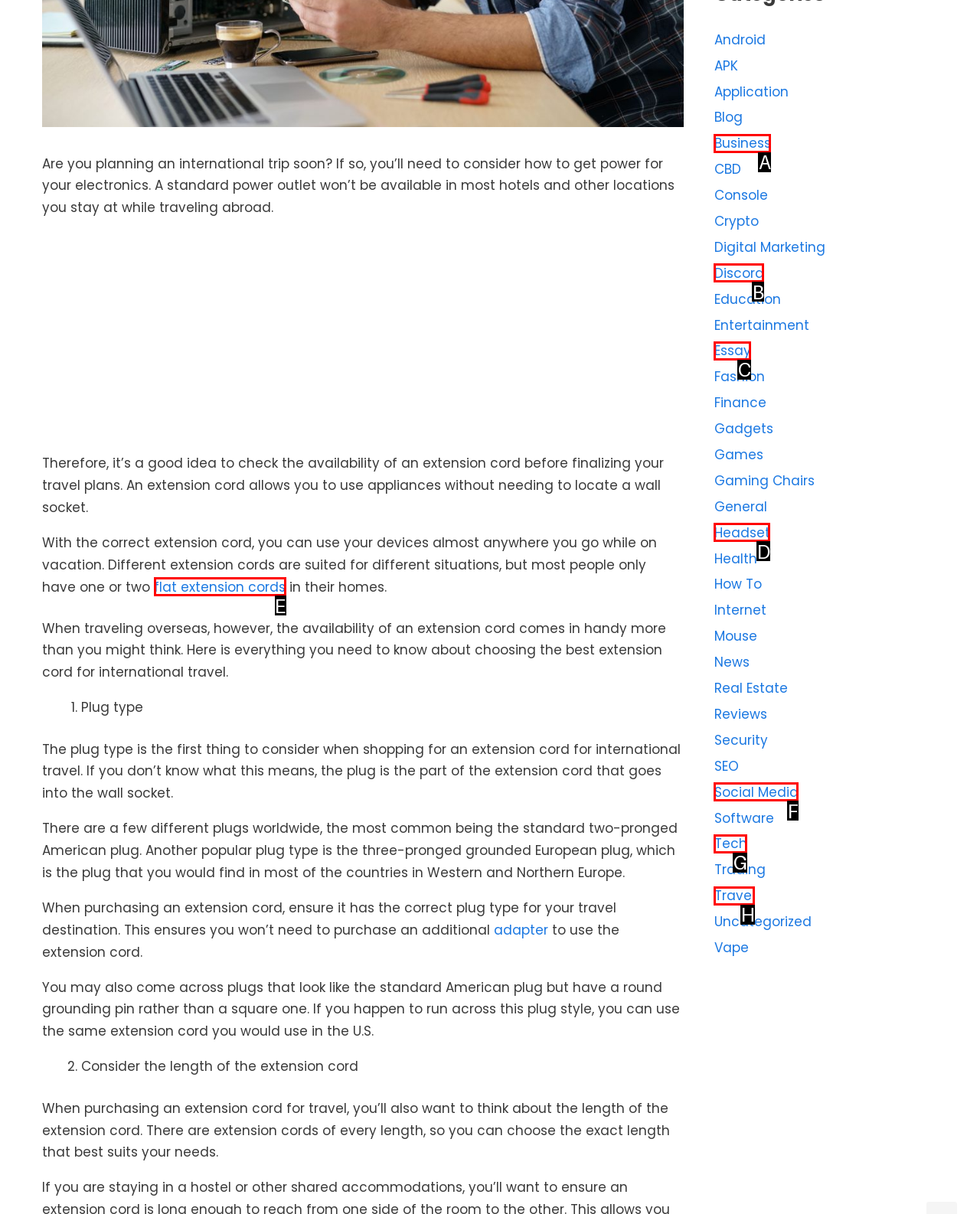From the given choices, identify the element that matches: flat extension cords
Answer with the letter of the selected option.

E